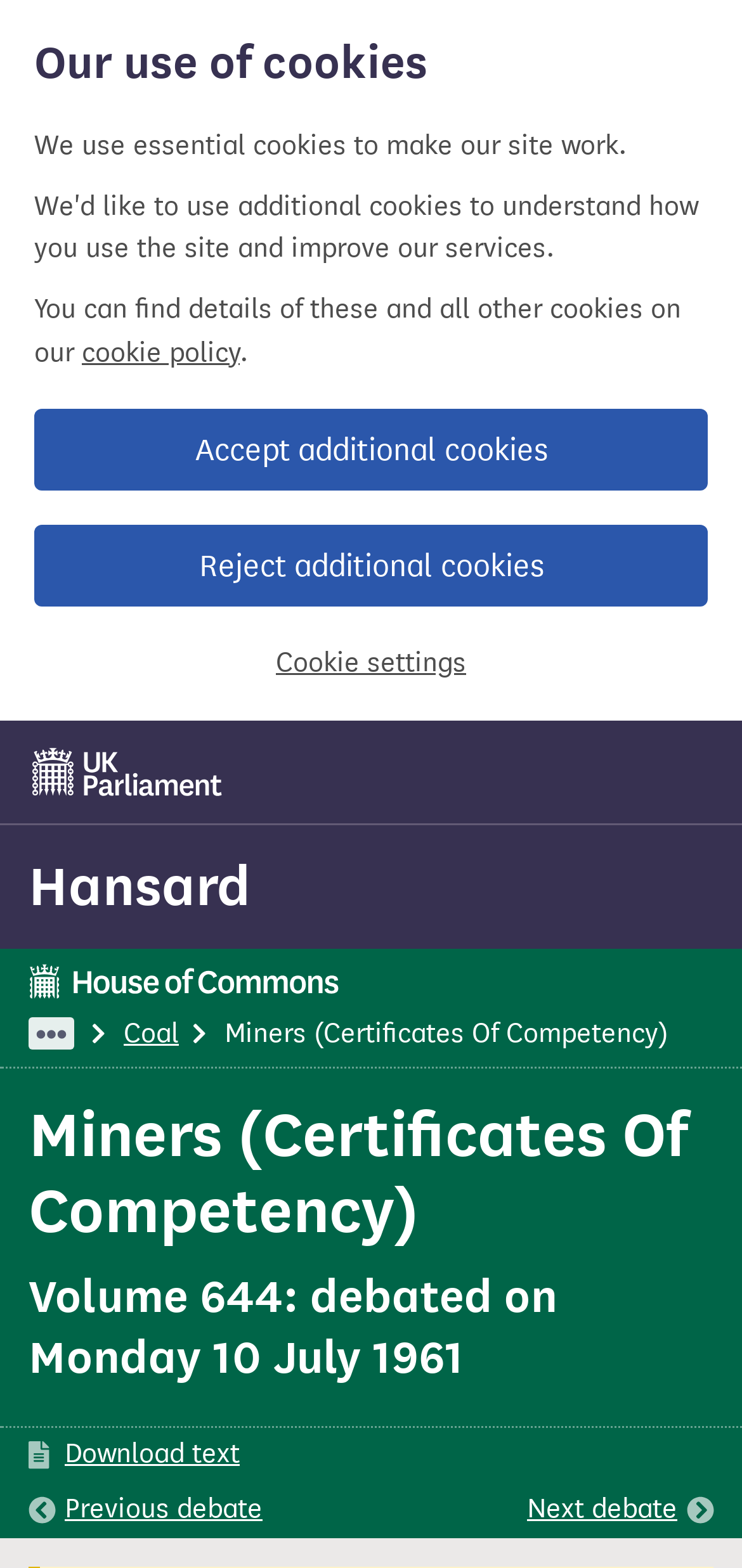Please identify the bounding box coordinates of the region to click in order to complete the task: "Select the language". The coordinates must be four float numbers between 0 and 1, specified as [left, top, right, bottom].

None